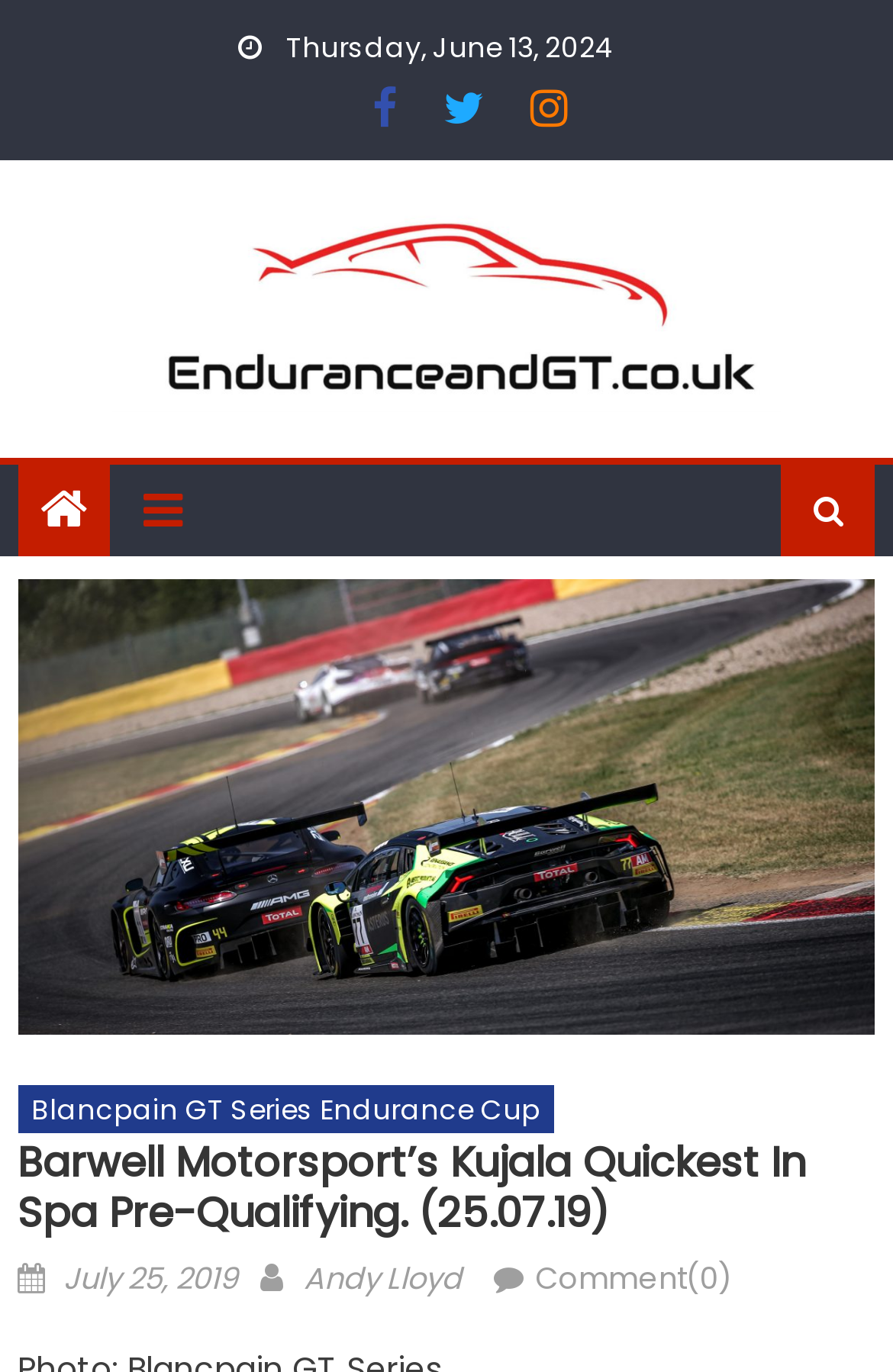How many comments are there on the article?
From the screenshot, supply a one-word or short-phrase answer.

0